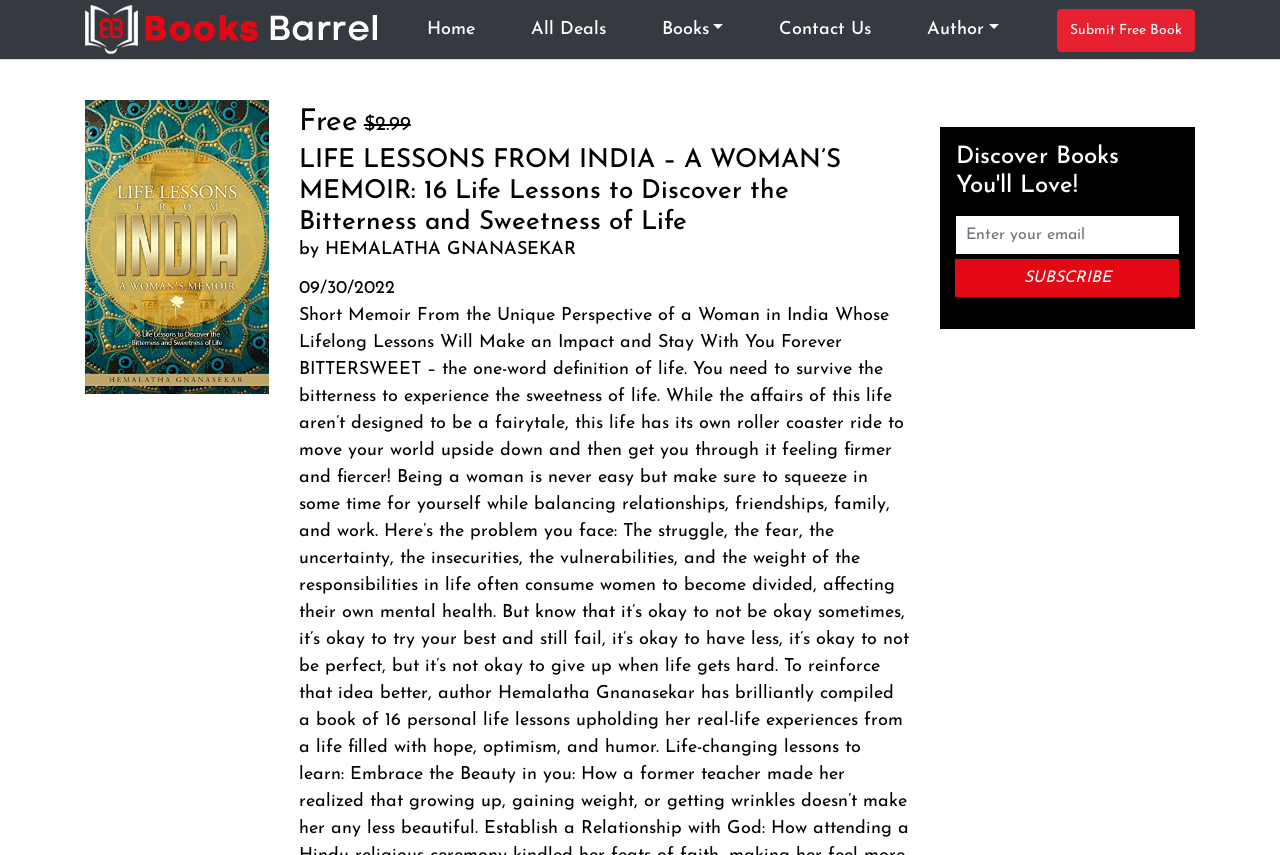Calculate the bounding box coordinates for the UI element based on the following description: "Submit Free Book". Ensure the coordinates are four float numbers between 0 and 1, i.e., [left, top, right, bottom].

[0.826, 0.011, 0.934, 0.061]